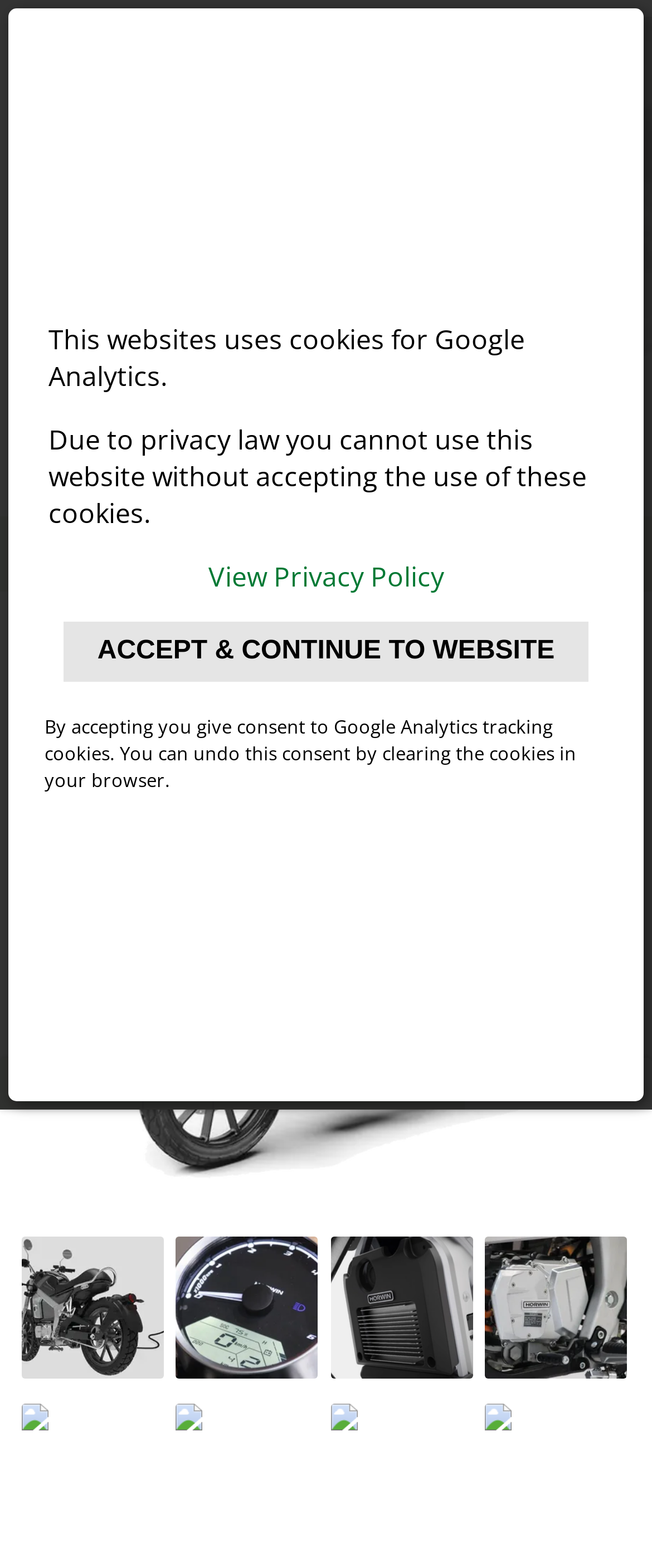Identify the bounding box coordinates of the area that should be clicked in order to complete the given instruction: "Read about 'general electric p7 automatic oven cleaning manual 2020'". The bounding box coordinates should be four float numbers between 0 and 1, i.e., [left, top, right, bottom].

None